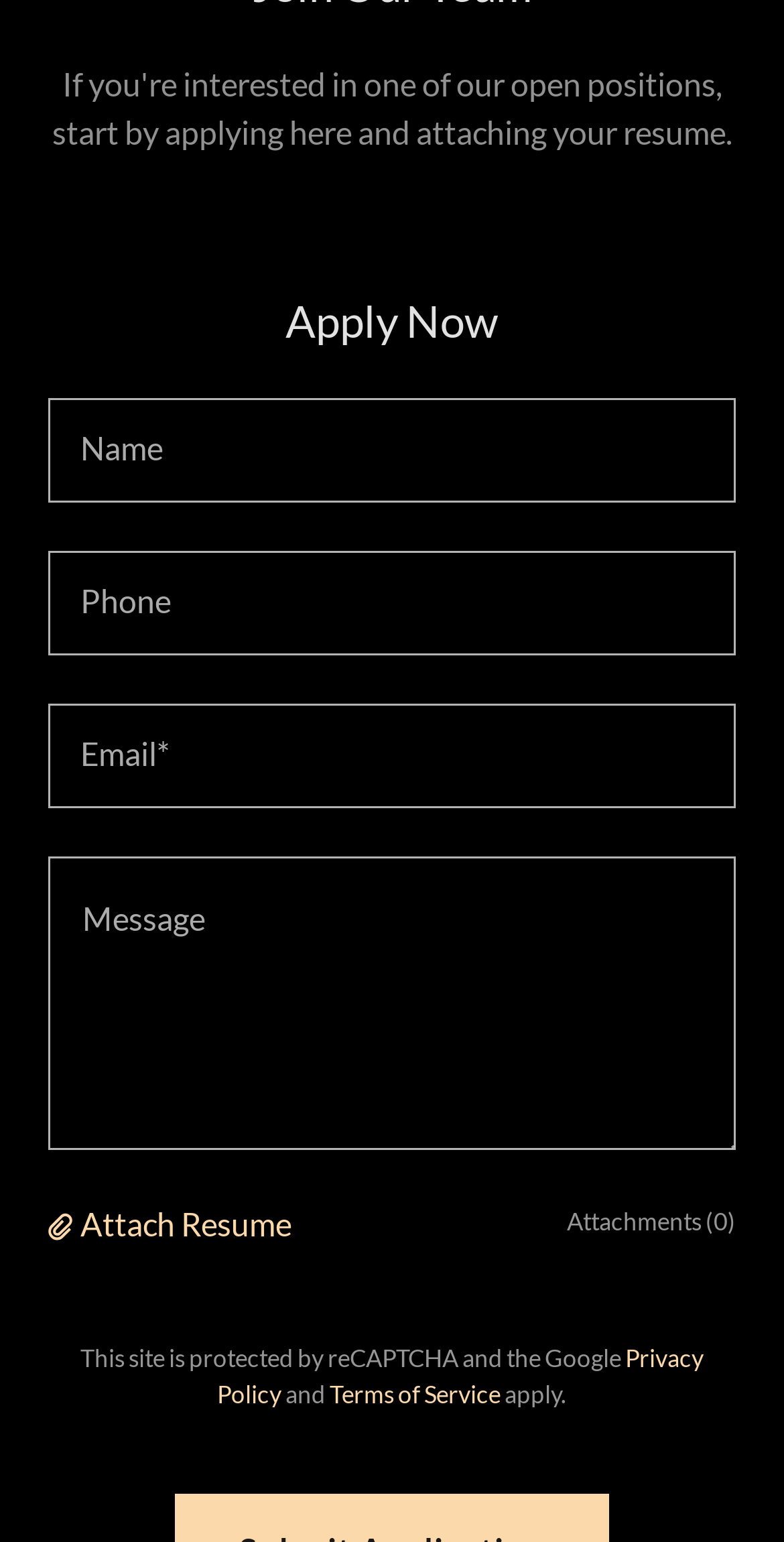Determine the bounding box coordinates for the UI element matching this description: "hello@qrcodegeneratorhub.com".

None